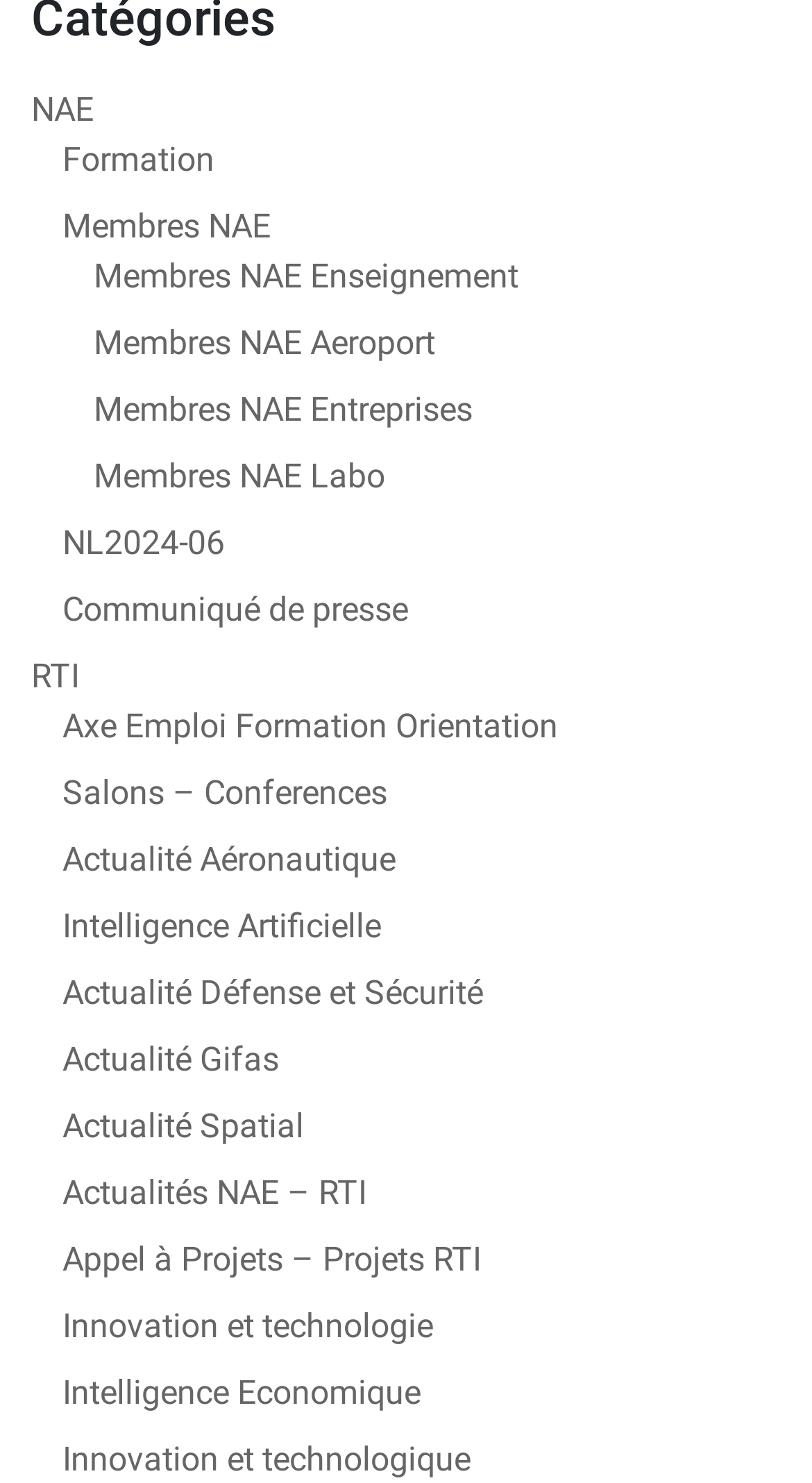Please determine the bounding box coordinates of the clickable area required to carry out the following instruction: "Visit Formation page". The coordinates must be four float numbers between 0 and 1, represented as [left, top, right, bottom].

[0.077, 0.095, 0.264, 0.121]